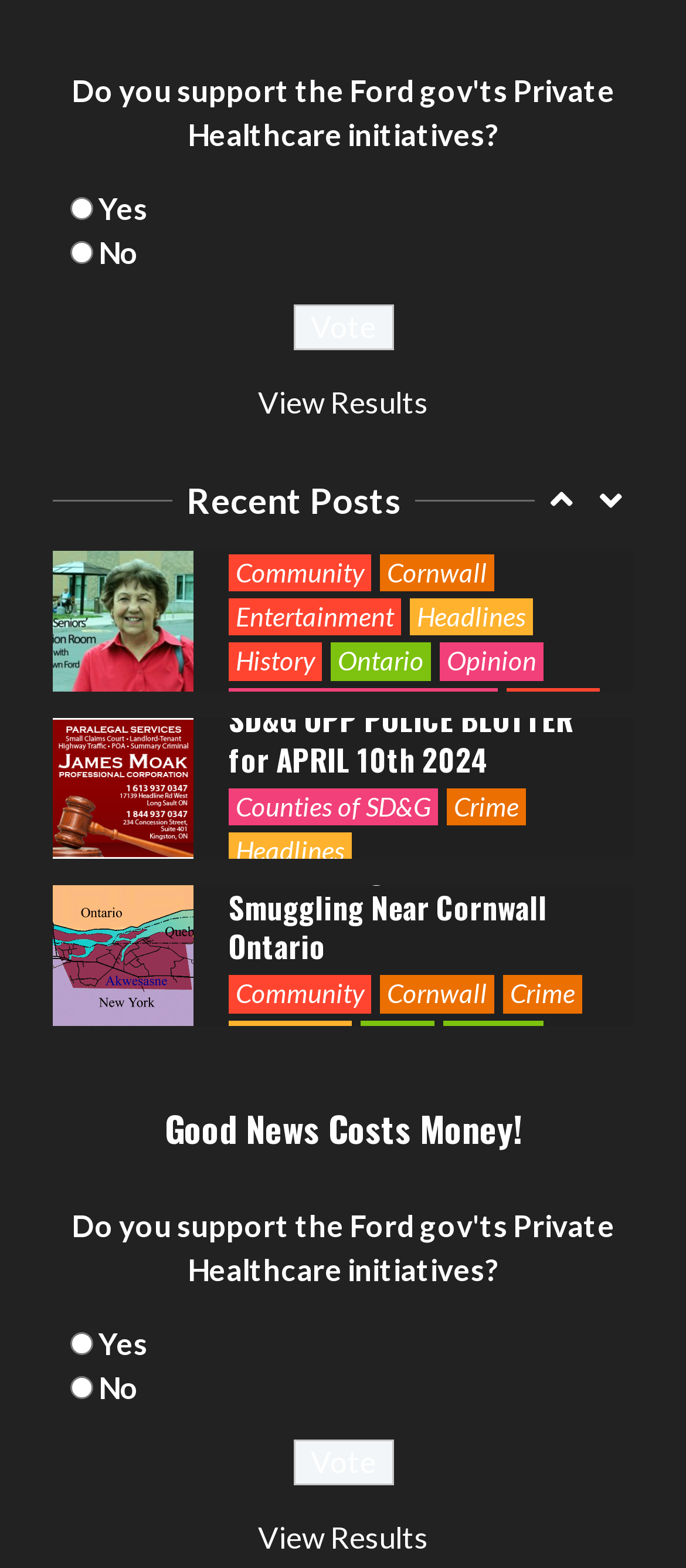Provide the bounding box coordinates of the UI element this sentence describes: "Seniors Situation by Dawn Ford".

[0.333, 0.466, 0.851, 0.49]